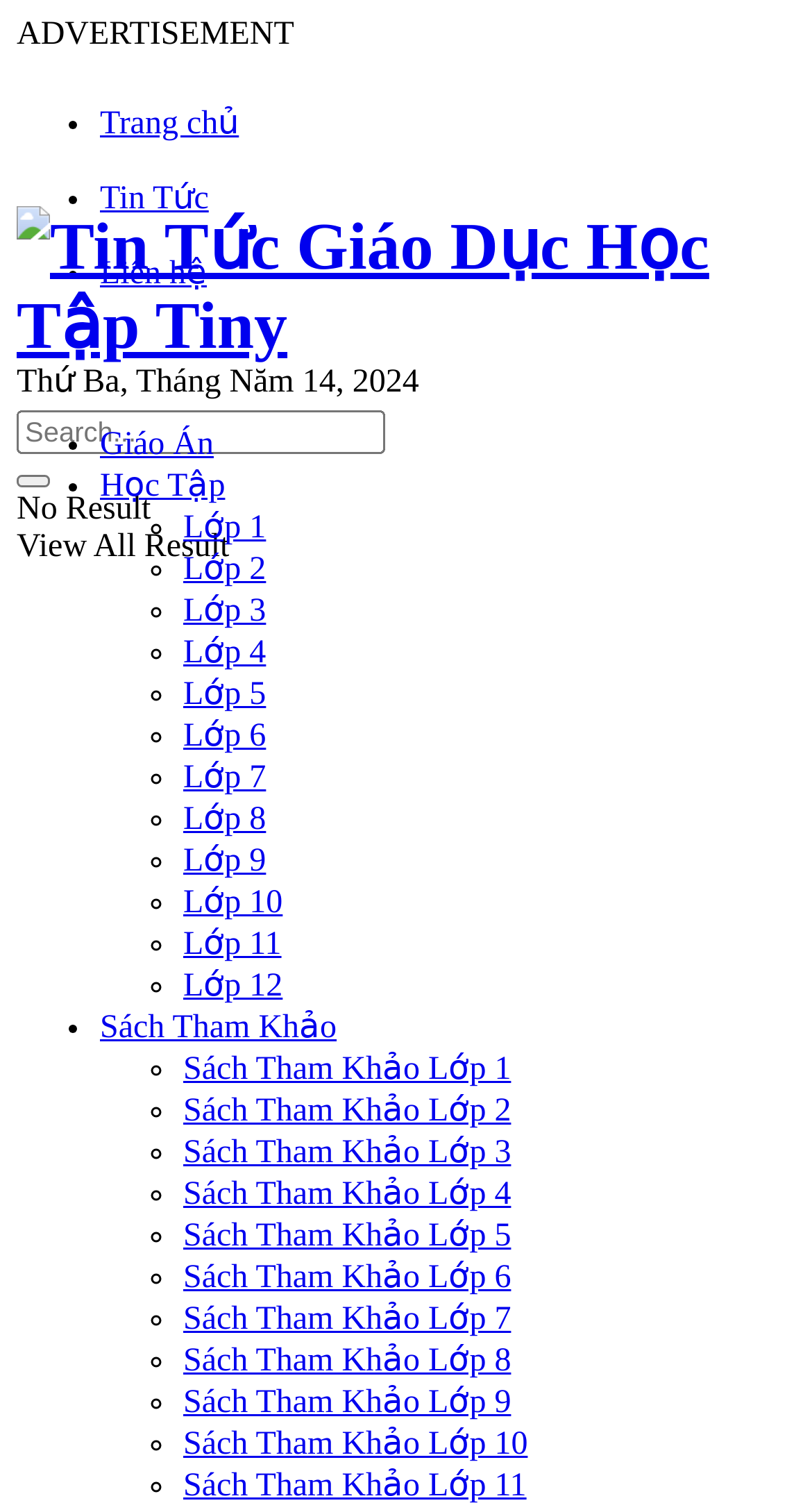Determine the bounding box for the UI element described here: "Sách Tham Khảo".

[0.123, 0.673, 0.415, 0.696]